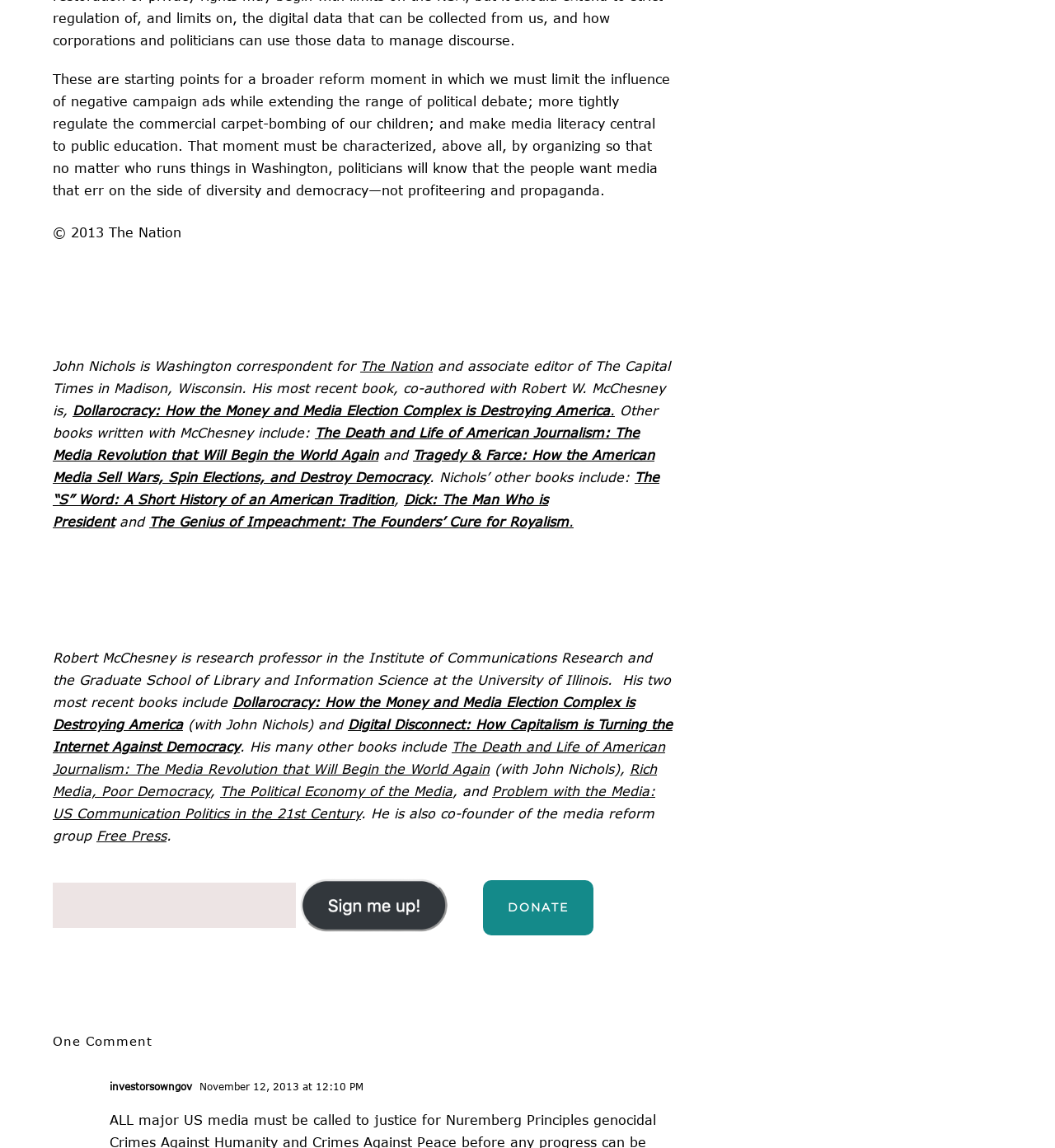Bounding box coordinates are specified in the format (top-left x, top-left y, bottom-right x, bottom-right y). All values are floating point numbers bounded between 0 and 1. Please provide the bounding box coordinate of the region this sentence describes: Rich Media, Poor Democracy

[0.05, 0.663, 0.623, 0.696]